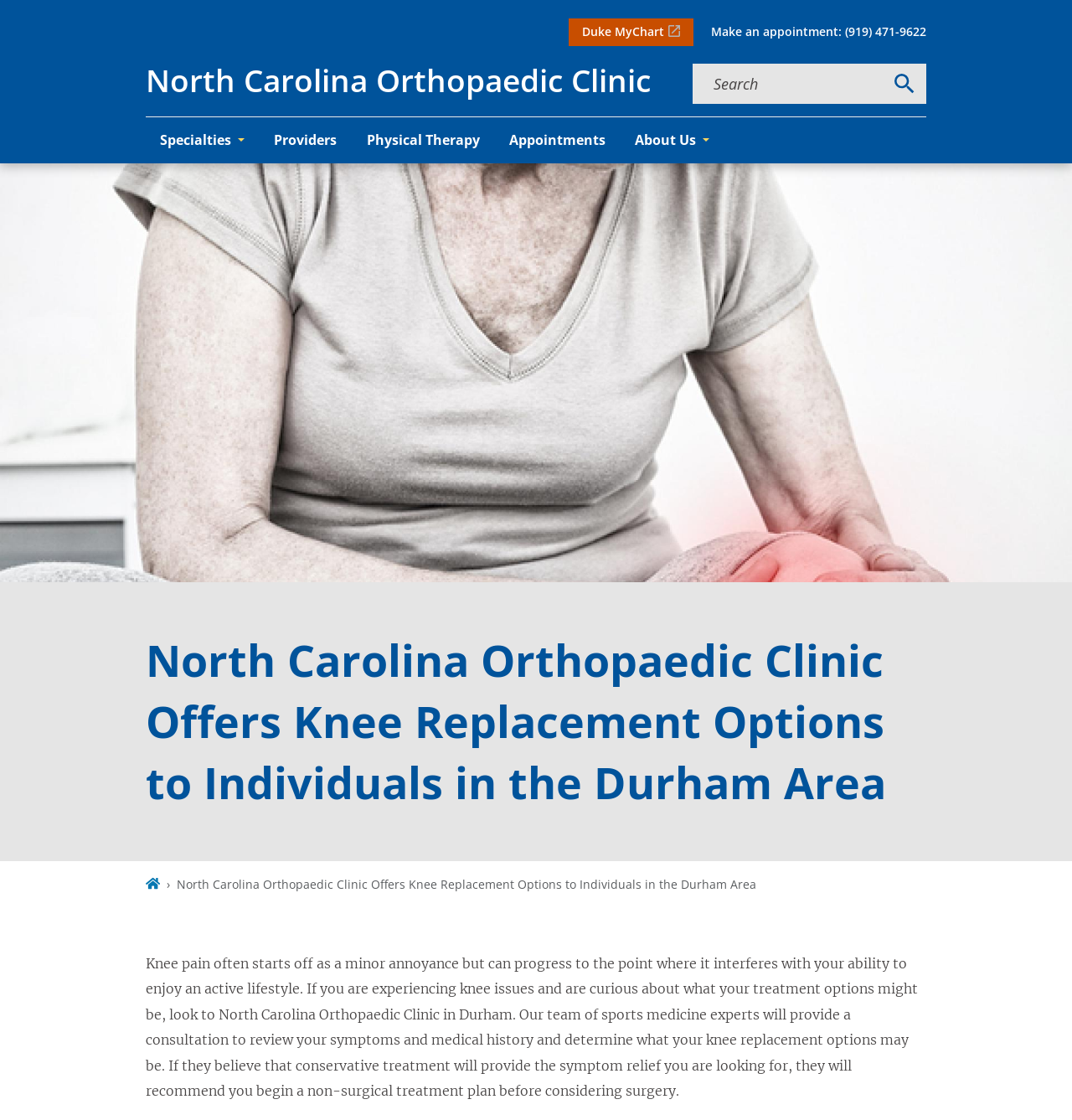Determine the bounding box coordinates of the element that should be clicked to execute the following command: "Make an appointment".

[0.664, 0.011, 0.864, 0.047]